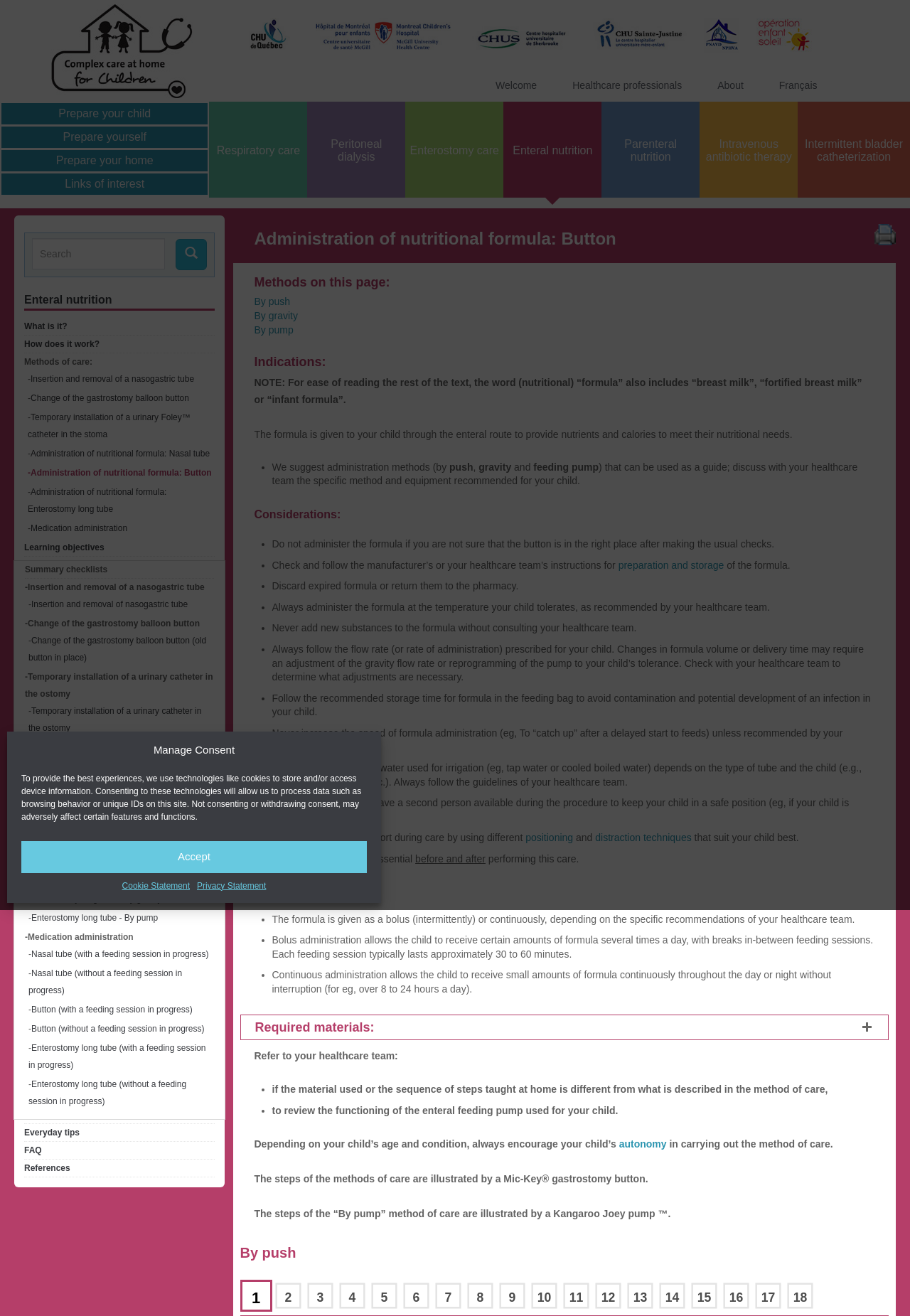Locate the bounding box coordinates of the item that should be clicked to fulfill the instruction: "Search for something".

[0.035, 0.181, 0.181, 0.205]